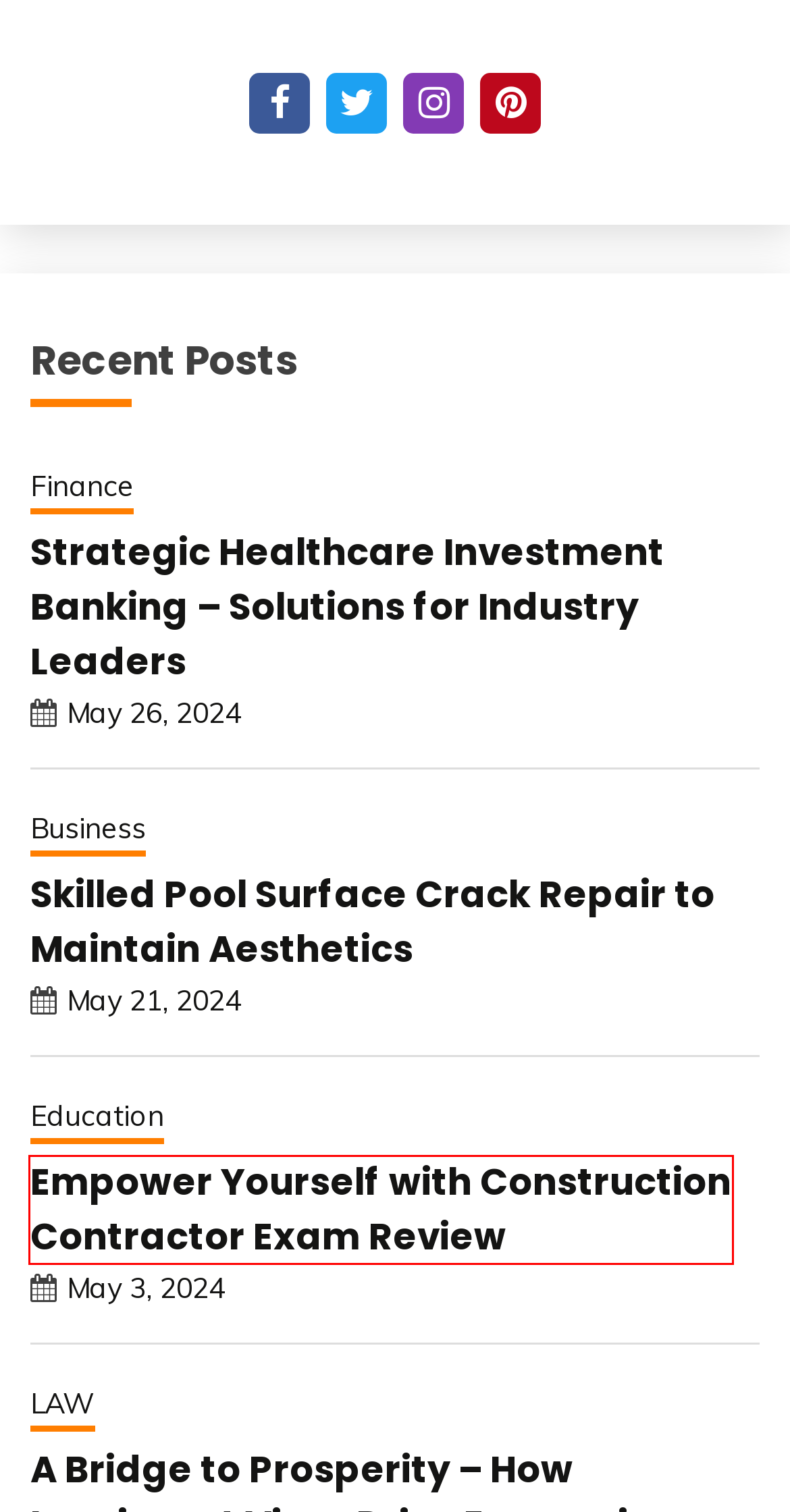You have been given a screenshot of a webpage, where a red bounding box surrounds a UI element. Identify the best matching webpage description for the page that loads after the element in the bounding box is clicked. Options include:
A. Education – The Marketing Dialog
B. Strategic Healthcare Investment Banking – Solutions for Industry Leaders – The Marketing Dialog
C. Empower Yourself with Construction Contractor Exam Review – The Marketing Dialog
D. Shopping – The Marketing Dialog
E. Business – The Marketing Dialog
F. Finance – The Marketing Dialog
G. LAW – The Marketing Dialog
H. Skilled Pool Surface Crack Repair to Maintain Aesthetics – The Marketing Dialog

C